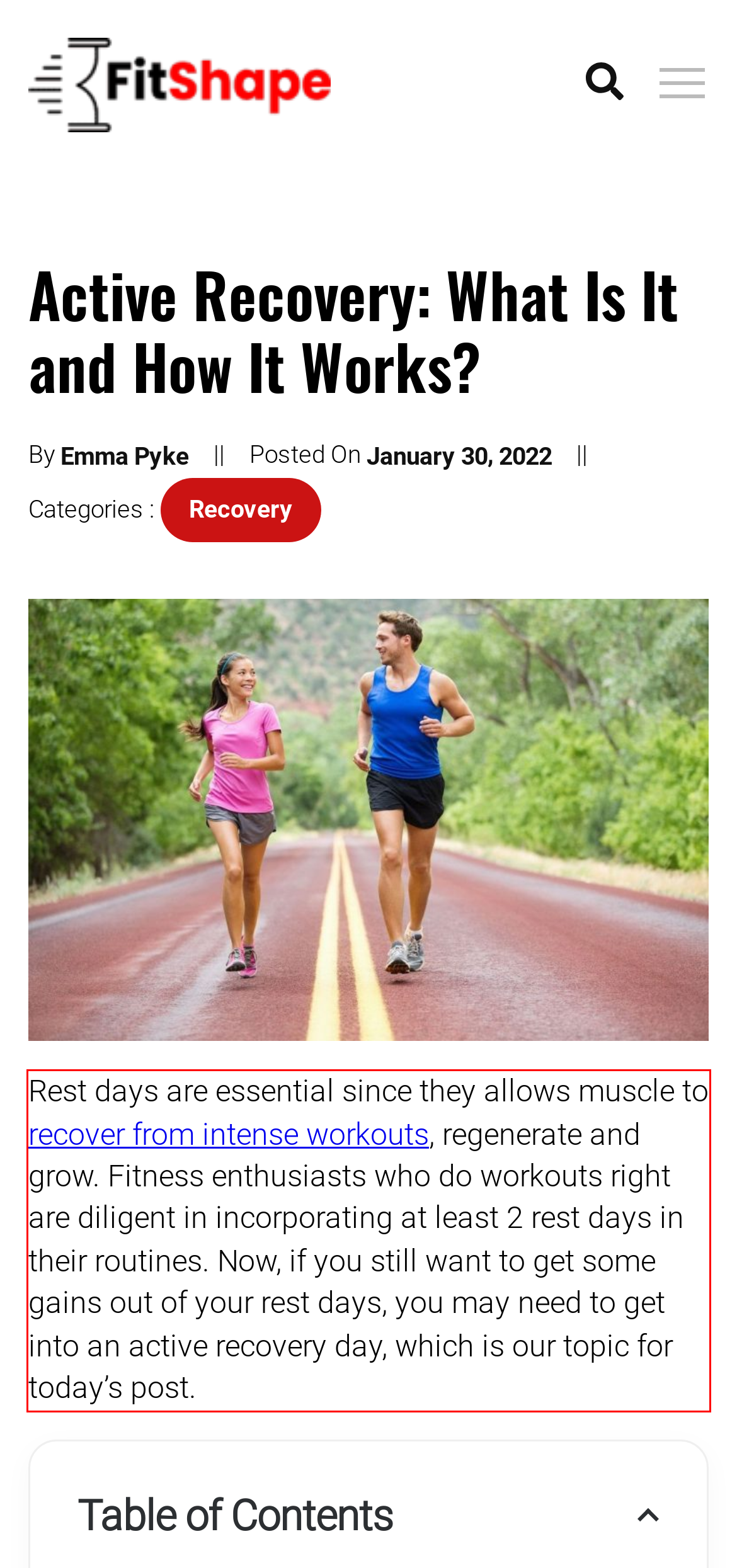Perform OCR on the text inside the red-bordered box in the provided screenshot and output the content.

Rest days are essential since they allows muscle to recover from intense workouts, regenerate and grow. Fitness enthusiasts who do workouts right are diligent in incorporating at least 2 rest days in their routines. Now, if you still want to get some gains out of your rest days, you may need to get into an active recovery day, which is our topic for today’s post.